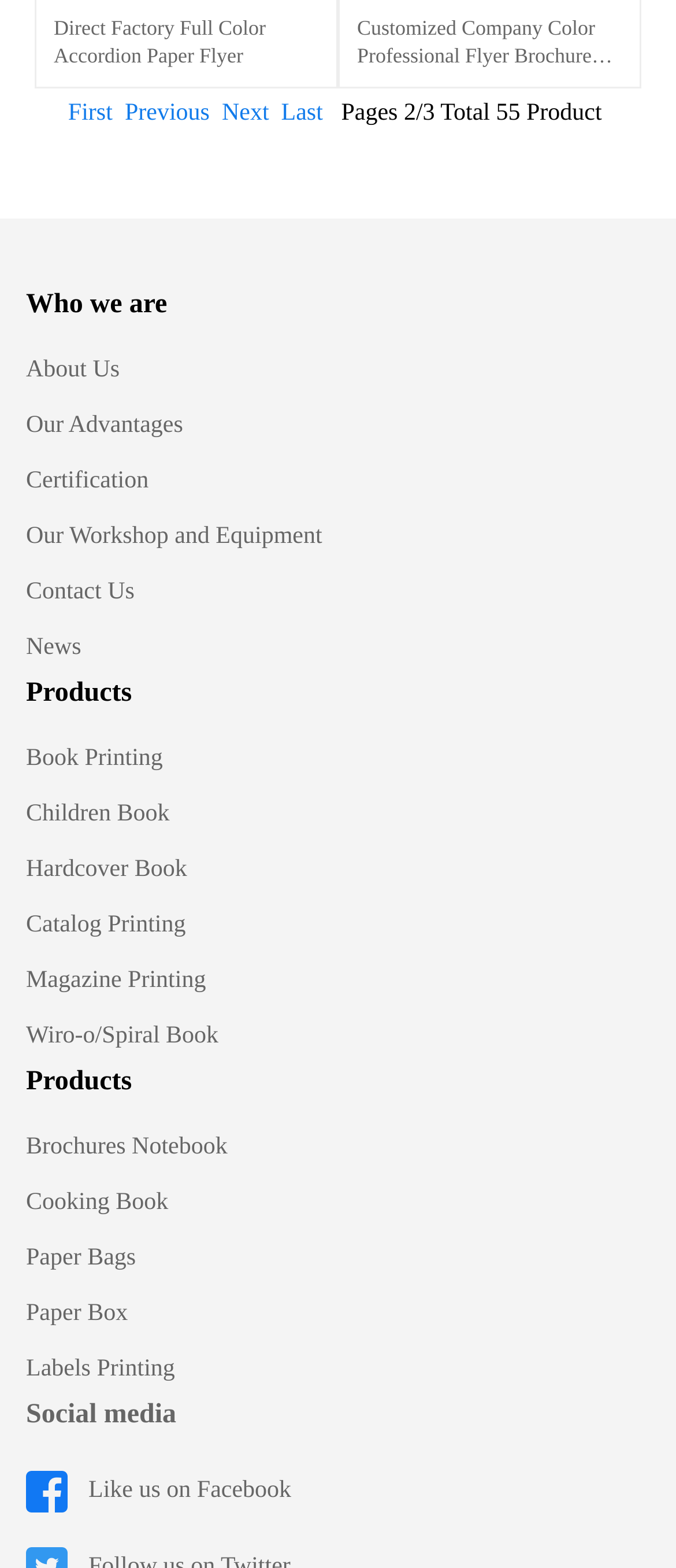Analyze the image and deliver a detailed answer to the question: What is the total number of products?

I found the text 'Pages 2/3 Total 55 Product' on the webpage, which indicates that there are 55 products in total.